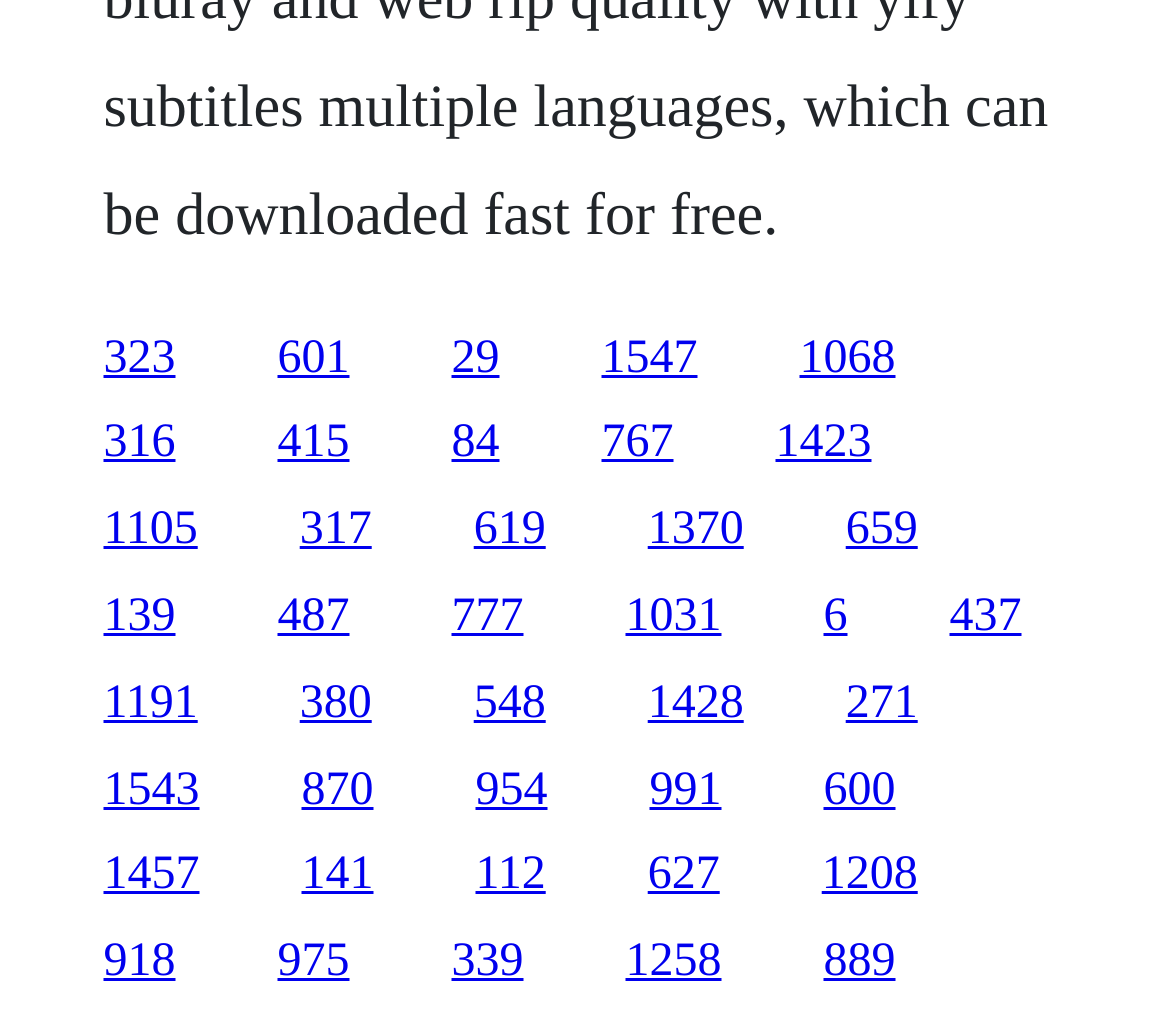How many links have a width greater than 0.1?
Provide a short answer using one word or a brief phrase based on the image.

15